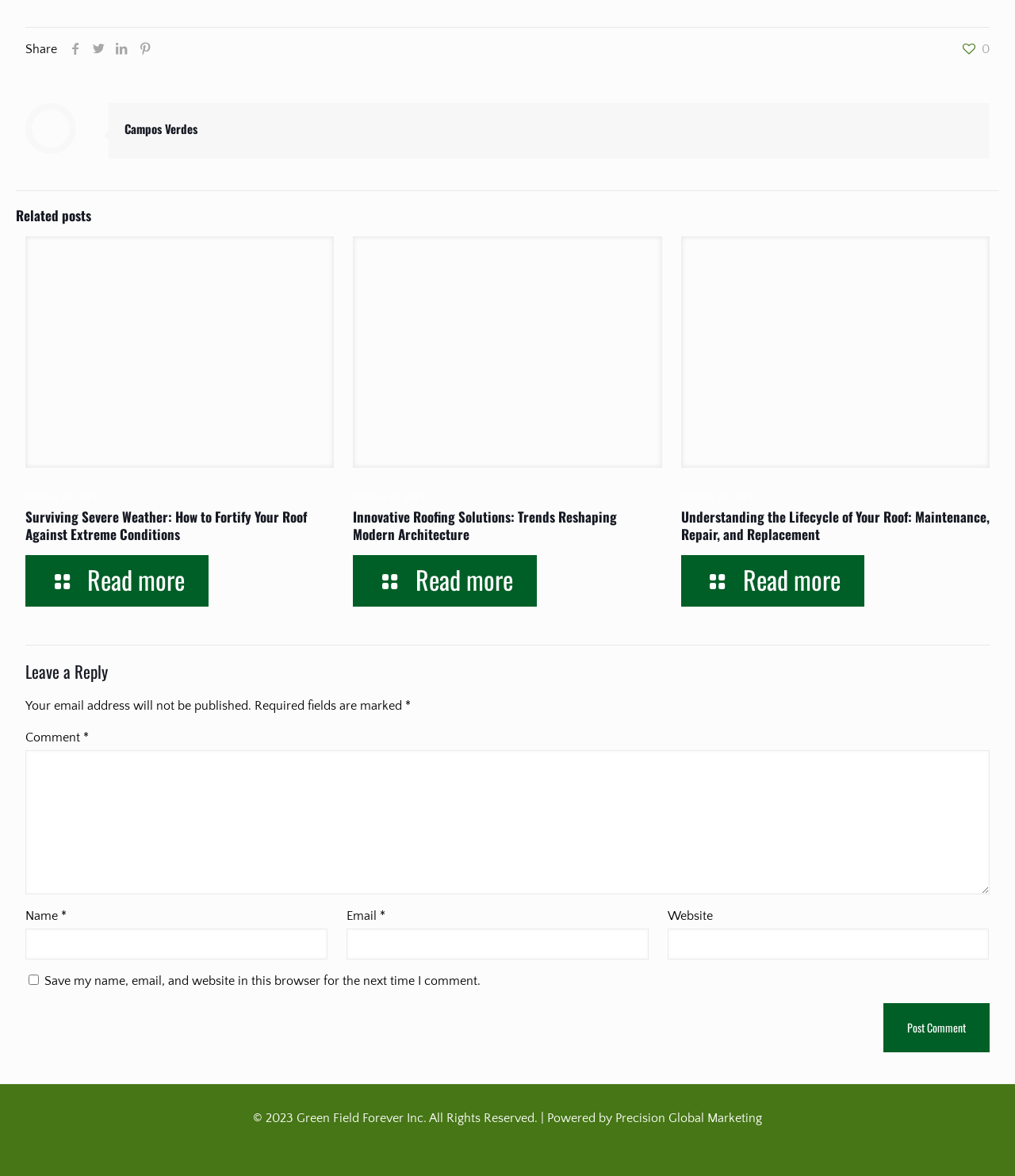Specify the bounding box coordinates of the area to click in order to follow the given instruction: "Check the contact email."

None